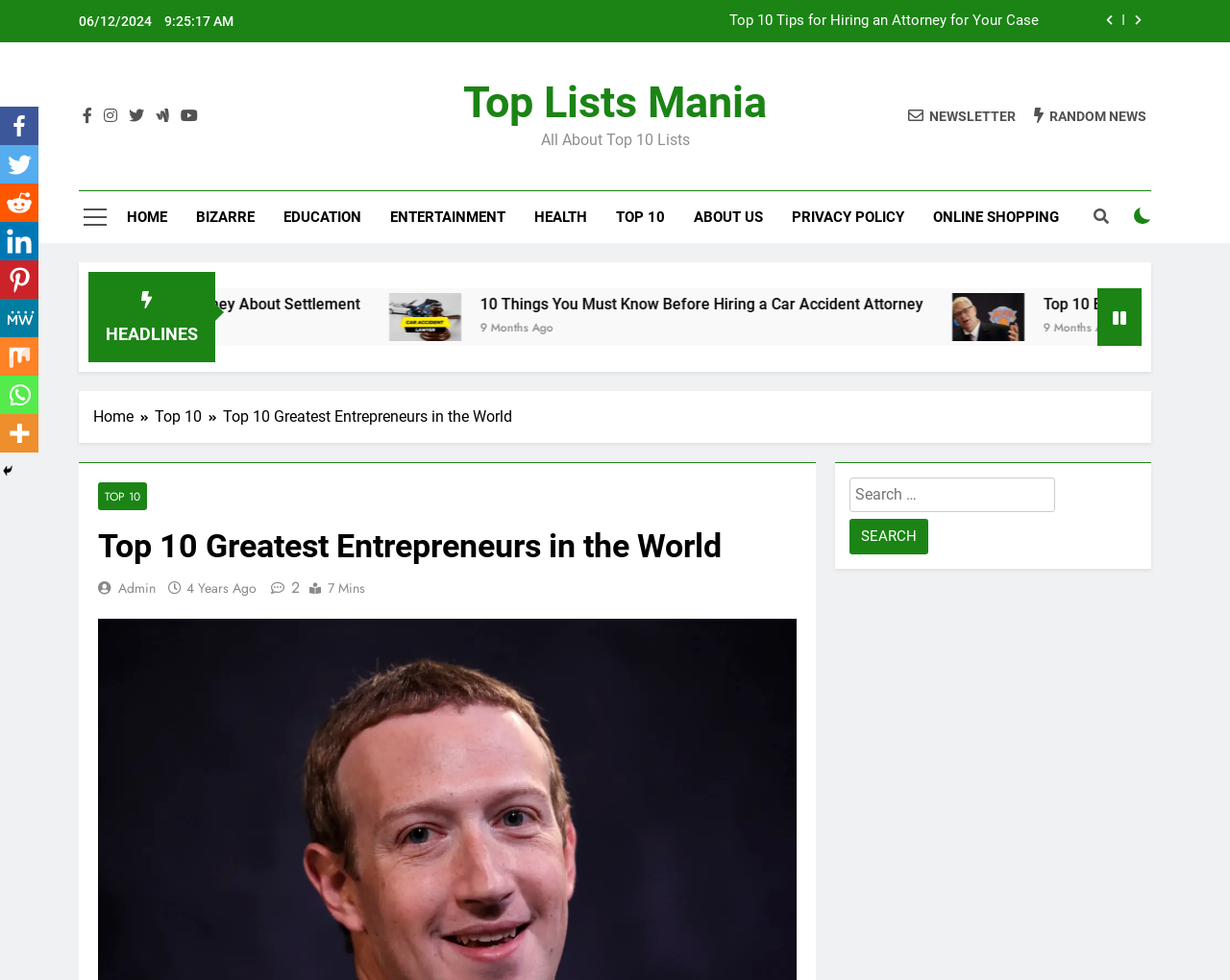Identify the first-level heading on the webpage and generate its text content.

Top 10 Greatest Entrepreneurs in the World